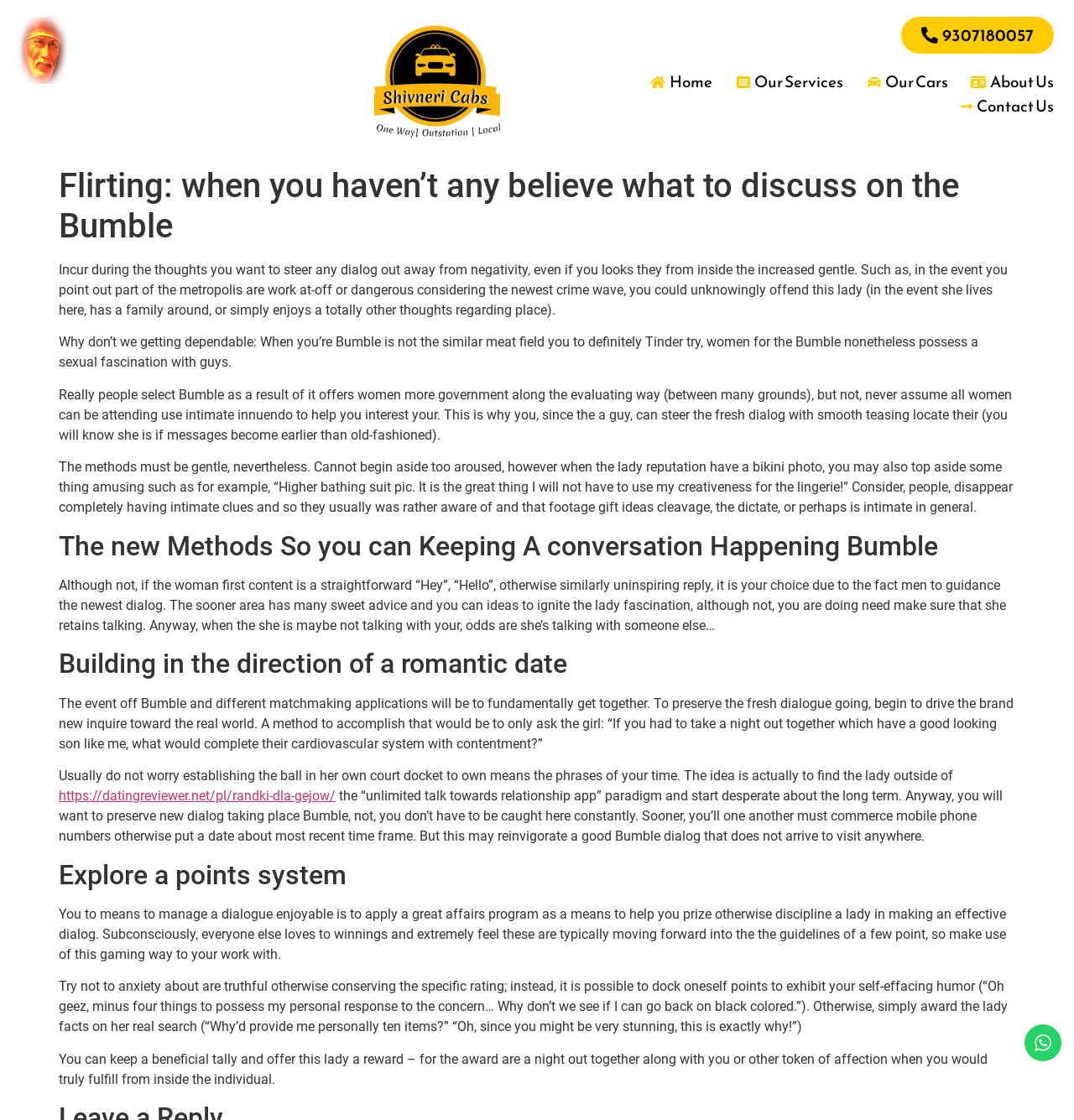What is the main topic of this webpage?
Using the details from the image, give an elaborate explanation to answer the question.

Based on the webpage content, it appears that the main topic is about flirting on Bumble, a dating app, and how to keep a conversation going without being negative or offensive.